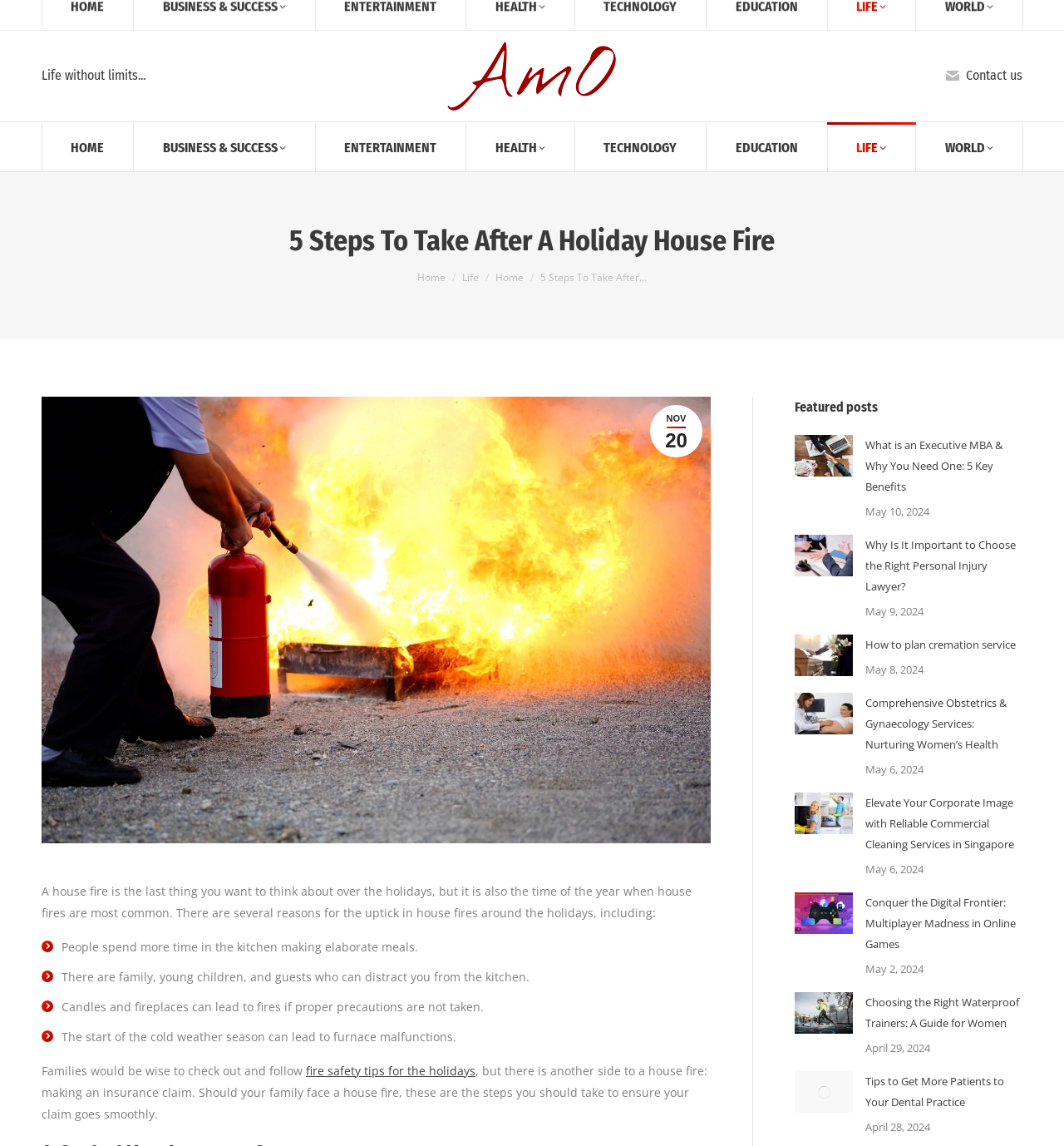Determine the bounding box coordinates of the clickable region to carry out the instruction: "Go to the top of the page".

[0.961, 0.893, 0.992, 0.922]